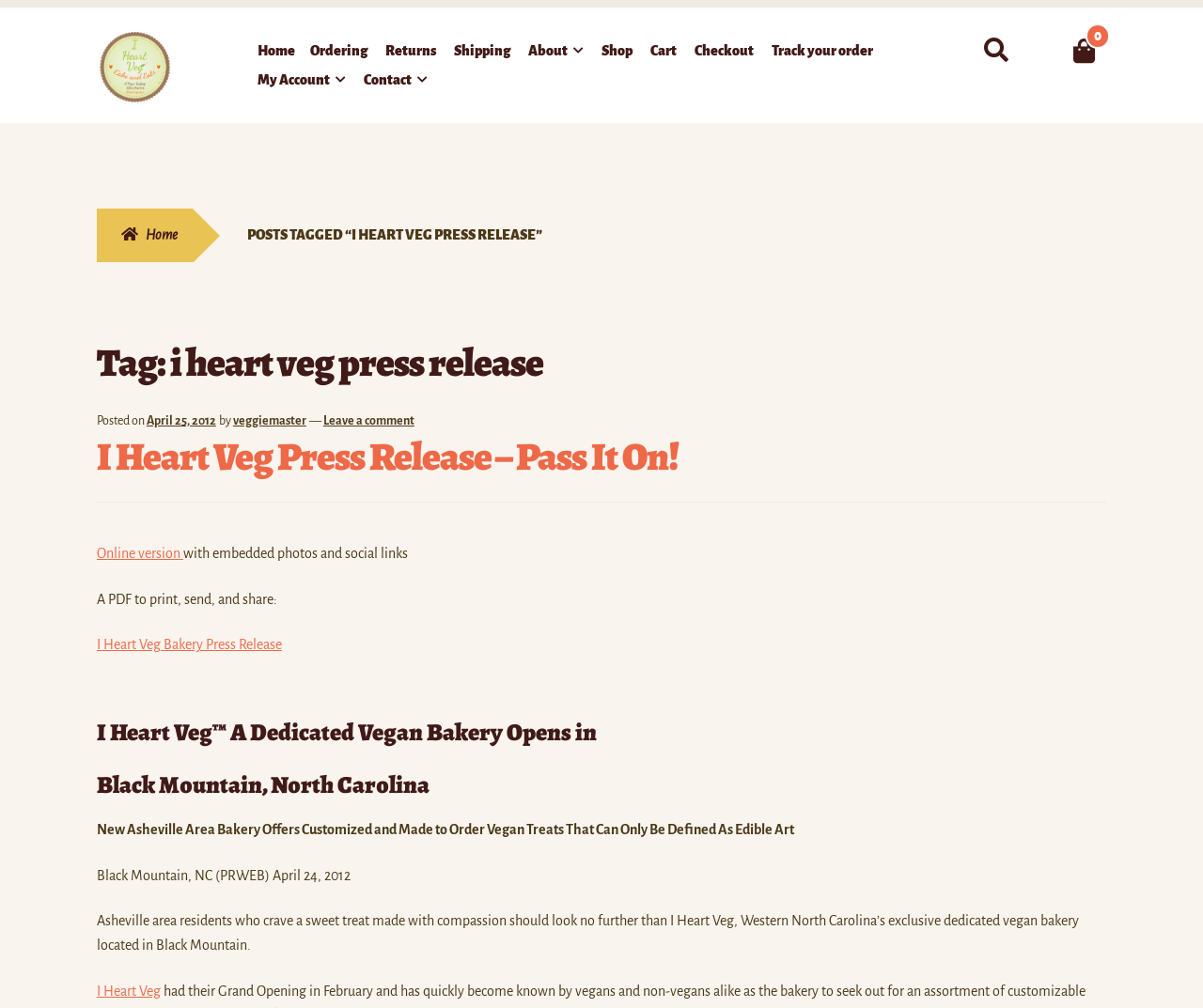Please locate the bounding box coordinates of the element that needs to be clicked to achieve the following instruction: "view ordering information". The coordinates should be four float numbers between 0 and 1, i.e., [left, top, right, bottom].

[0.258, 0.039, 0.305, 0.068]